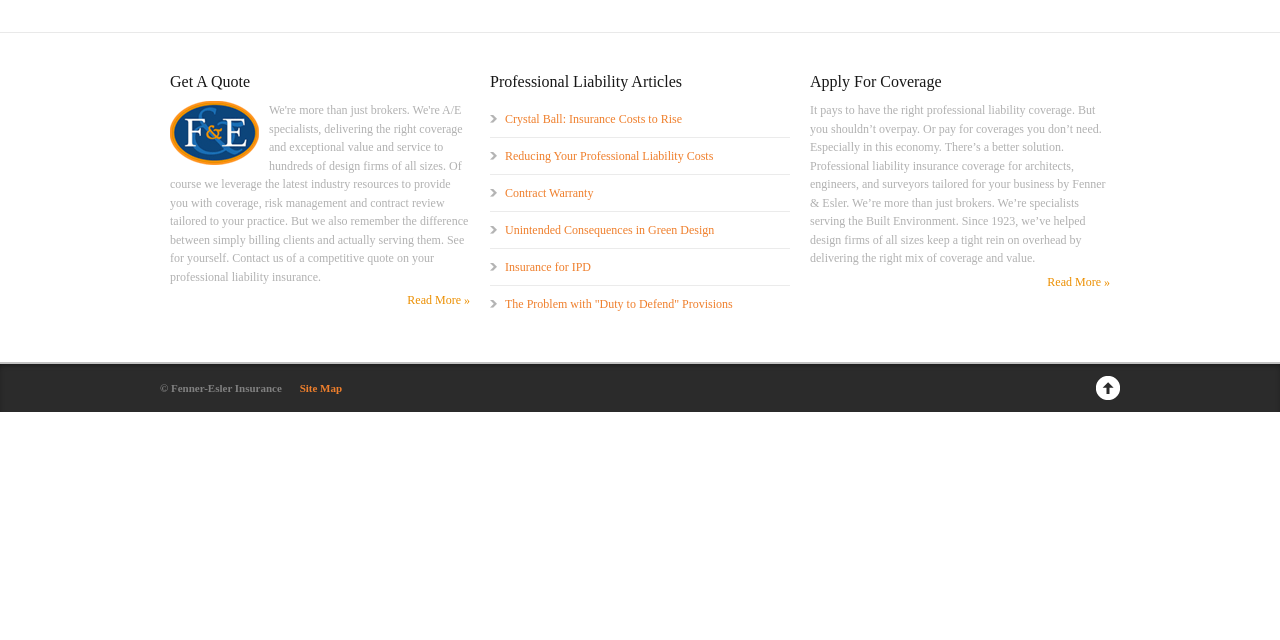Locate the bounding box of the UI element defined by this description: "Reducing Your Professional Liability Costs". The coordinates should be given as four float numbers between 0 and 1, formatted as [left, top, right, bottom].

[0.395, 0.233, 0.557, 0.255]